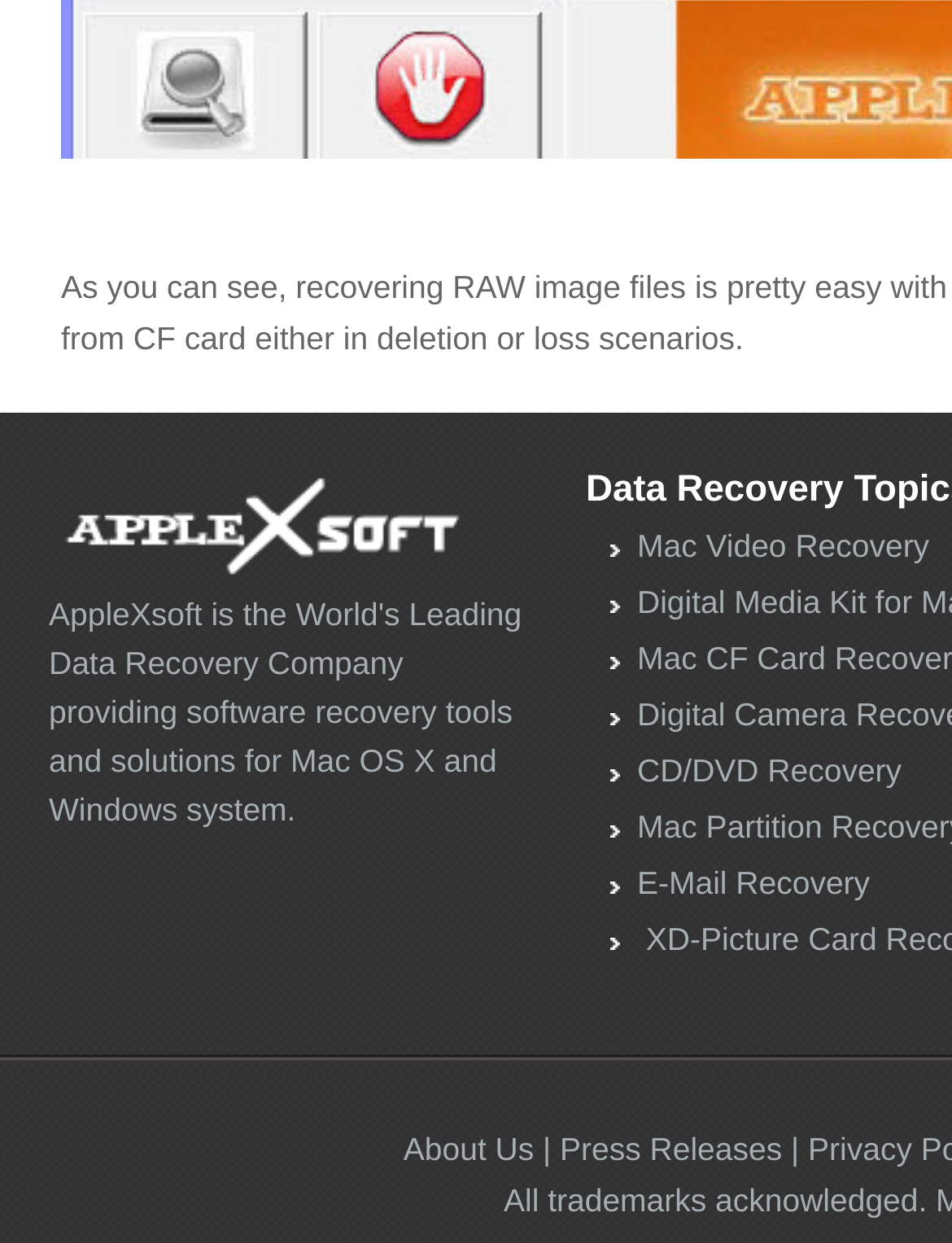Use a single word or phrase to answer this question: 
How many links are there in the bottom section?

3